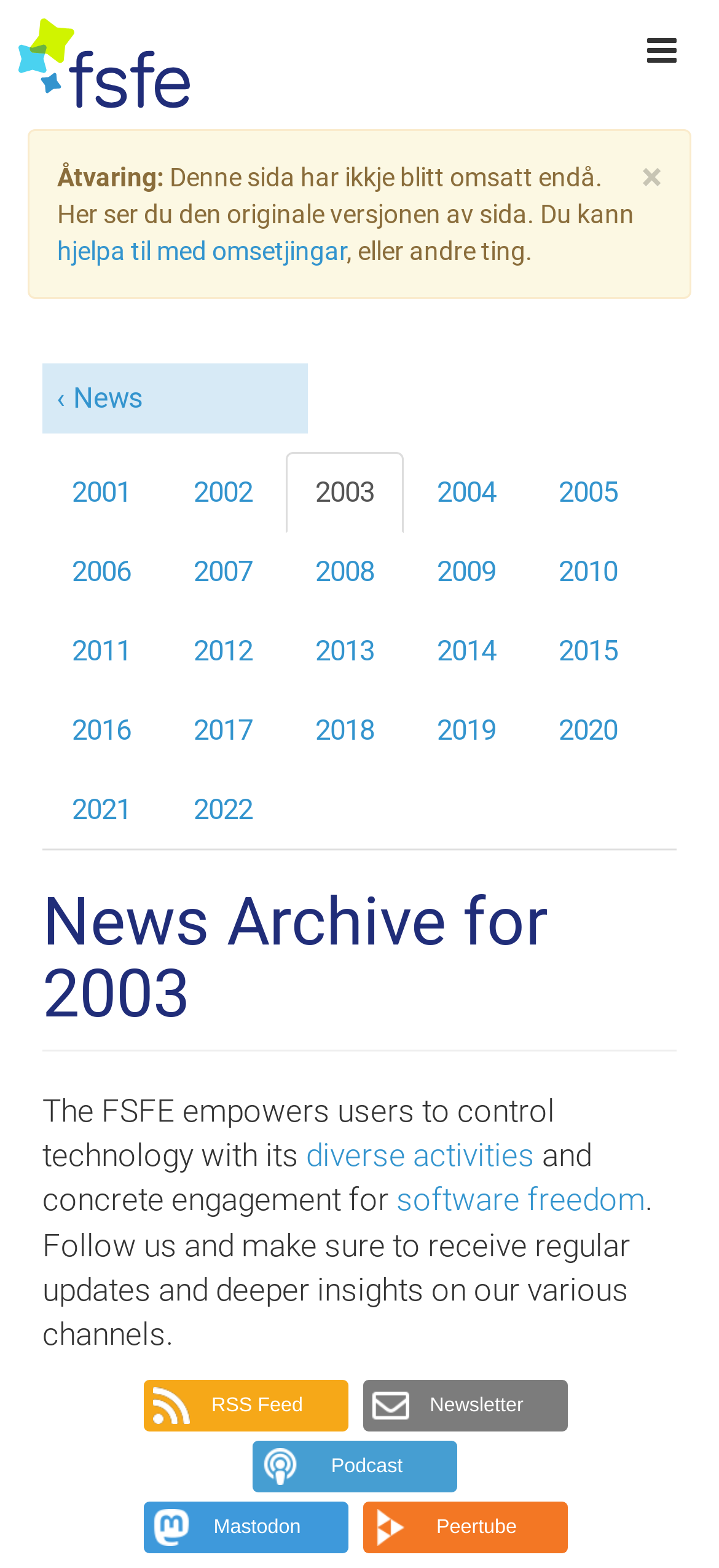Determine the bounding box of the UI element mentioned here: "software freedom". The coordinates must be in the format [left, top, right, bottom] with values ranging from 0 to 1.

[0.552, 0.753, 0.898, 0.777]